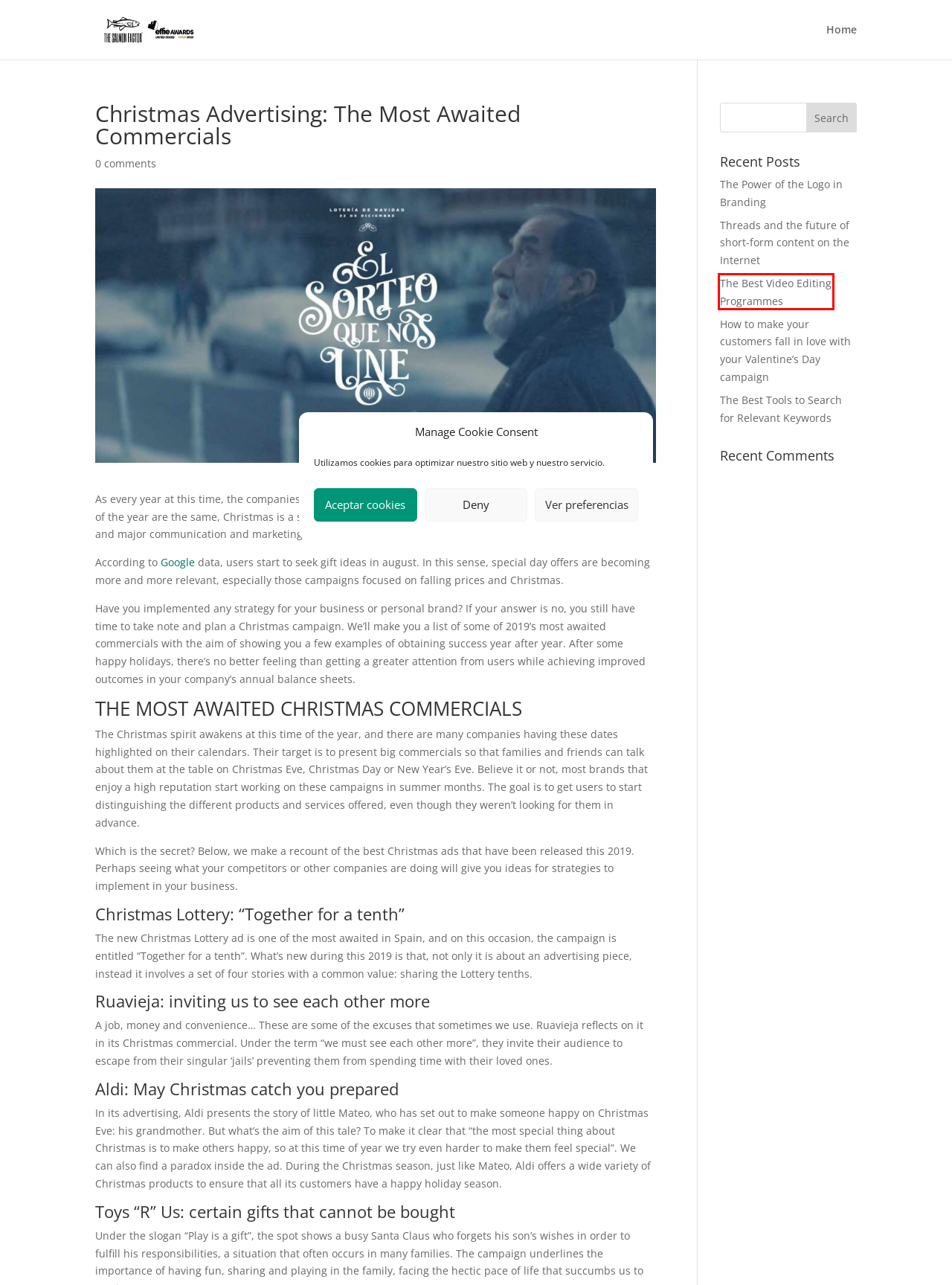Observe the screenshot of a webpage with a red bounding box around an element. Identify the webpage description that best fits the new page after the element inside the bounding box is clicked. The candidates are:
A. Legal Notice
B. The Best Video Editing Programmes
C. The Best Tools to Search for Relevant Keywords
D. Privacy Policy
E. The Salmon Factor | SEO, SEM, Social Media & Digital Marketing -
F. The Power of the Logo in Branding
G. How to make your customers fall in love with your Valentine's Day campaign
H. Threads and the future of short-form content on the Internet

B